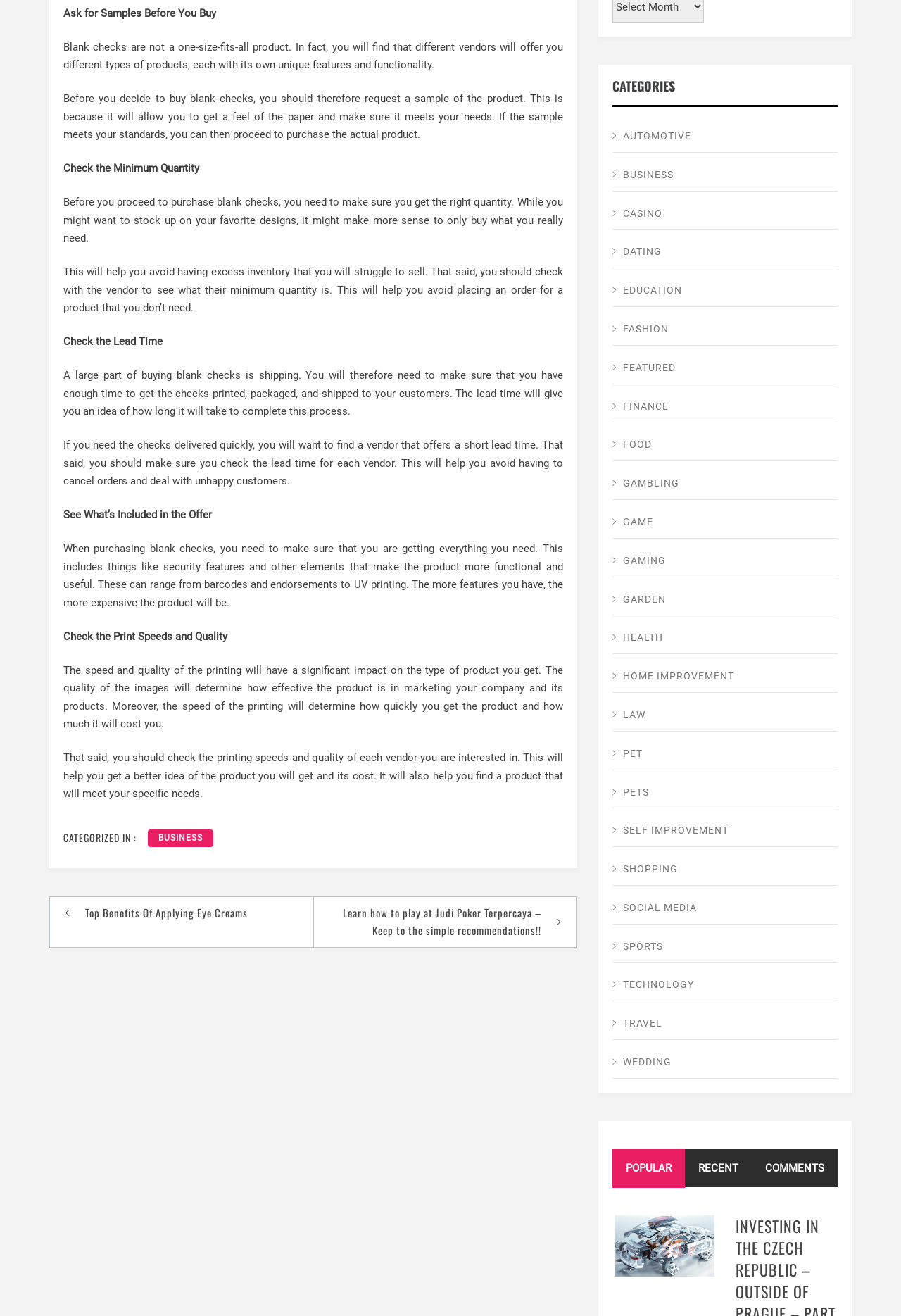Identify the bounding box coordinates of the element that should be clicked to fulfill this task: "Click on the 'AUTOMOTIVE' link". The coordinates should be provided as four float numbers between 0 and 1, i.e., [left, top, right, bottom].

[0.68, 0.092, 0.93, 0.116]